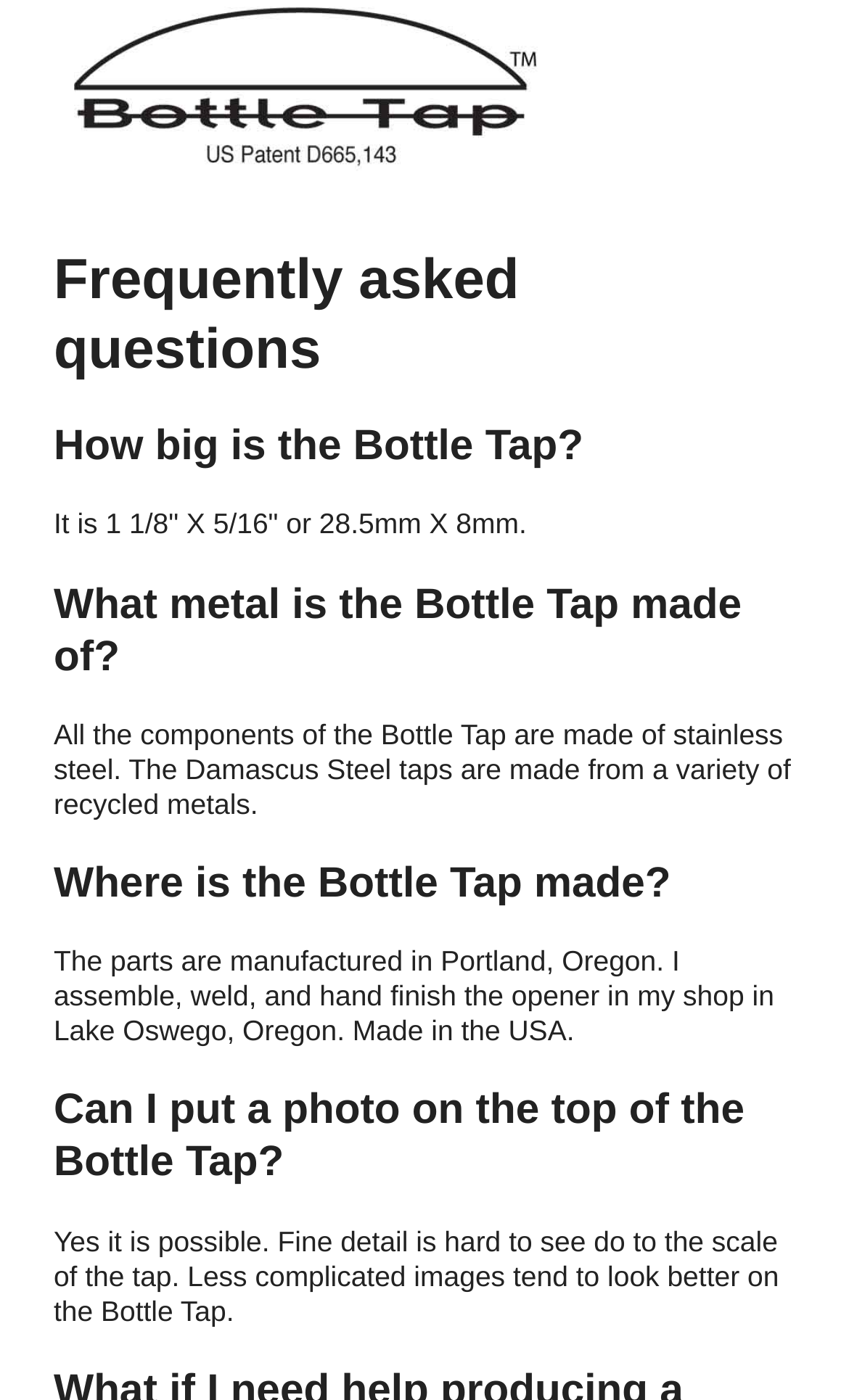Describe the webpage in detail, including text, images, and layout.

The webpage is a Frequently Asked Questions (FAQ) page, with a Bottle Tap logo situated at the top left corner, which is a clickable link. Below the logo, there is a main heading "Frequently asked questions" that spans across the page. 

Underneath the main heading, there are four sections, each consisting of a heading and a corresponding answer. The first section has a heading "How big is the Bottle Tap?" located at the top left, with the answer "It is 1 1/8" X 5/16" or 28.5mm X 8mm" placed directly below it. 

The second section is positioned below the first one, with a heading "What metal is the Bottle Tap made of?" at the top left, followed by a detailed answer that occupies a larger space. 

The third section is situated below the second one, featuring a heading "Where is the Bottle Tap made?" at the top left, with a descriptive answer that provides information about the manufacturing and assembly process.

The fourth and final section is located at the bottom left, with a heading "Can I put a photo on the top of the Bottle Tap?" and a corresponding answer that explains the possibility and limitations of doing so.